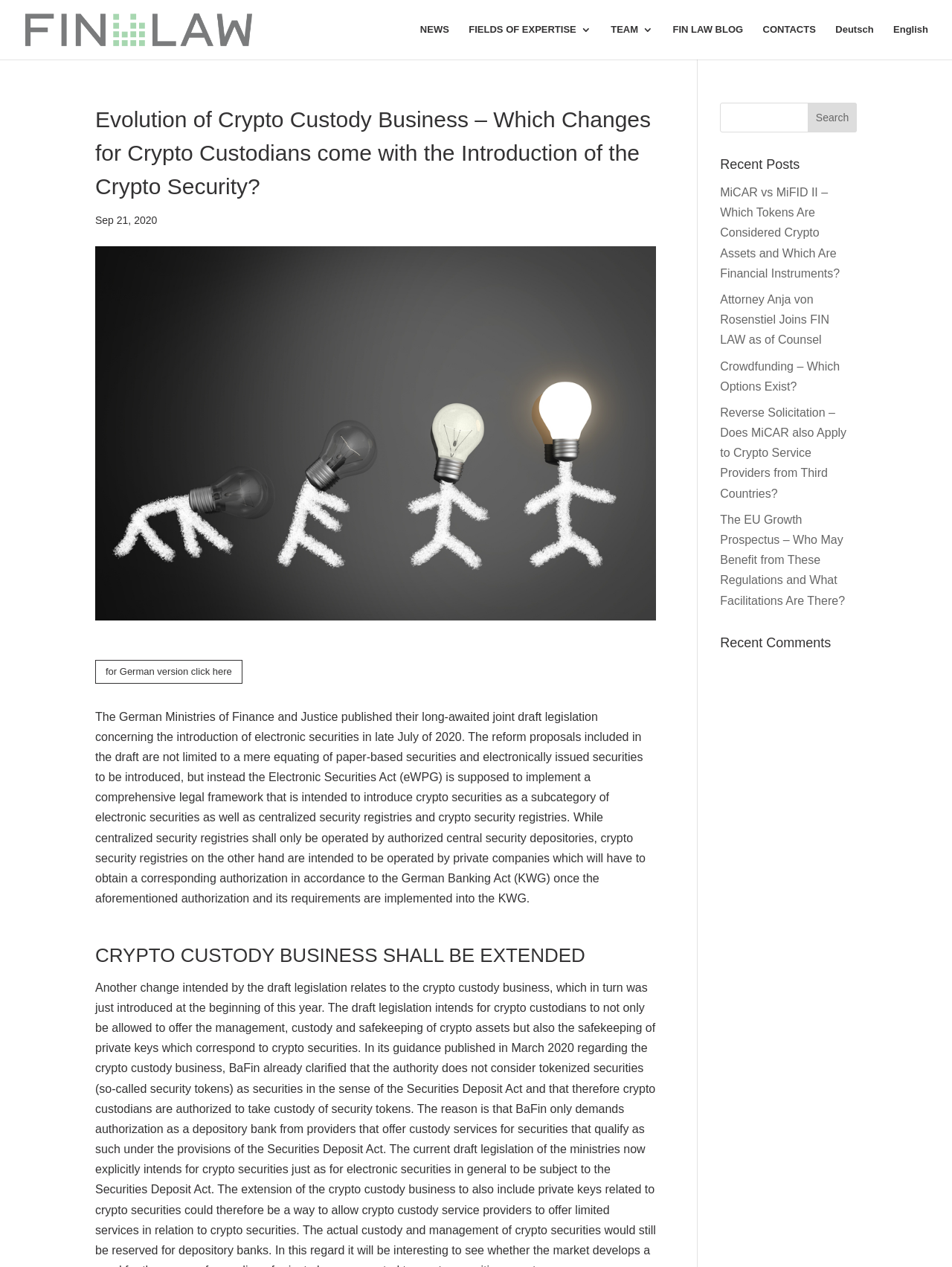What is the name of the law that private companies will have to obtain authorization from?
Provide an in-depth answer to the question, covering all aspects.

I found the name of the law by reading the static text element that explains the requirements for private companies to operate crypto security registries, which mentions that they will have to obtain a corresponding authorization in accordance with the German Banking Act (KWG).